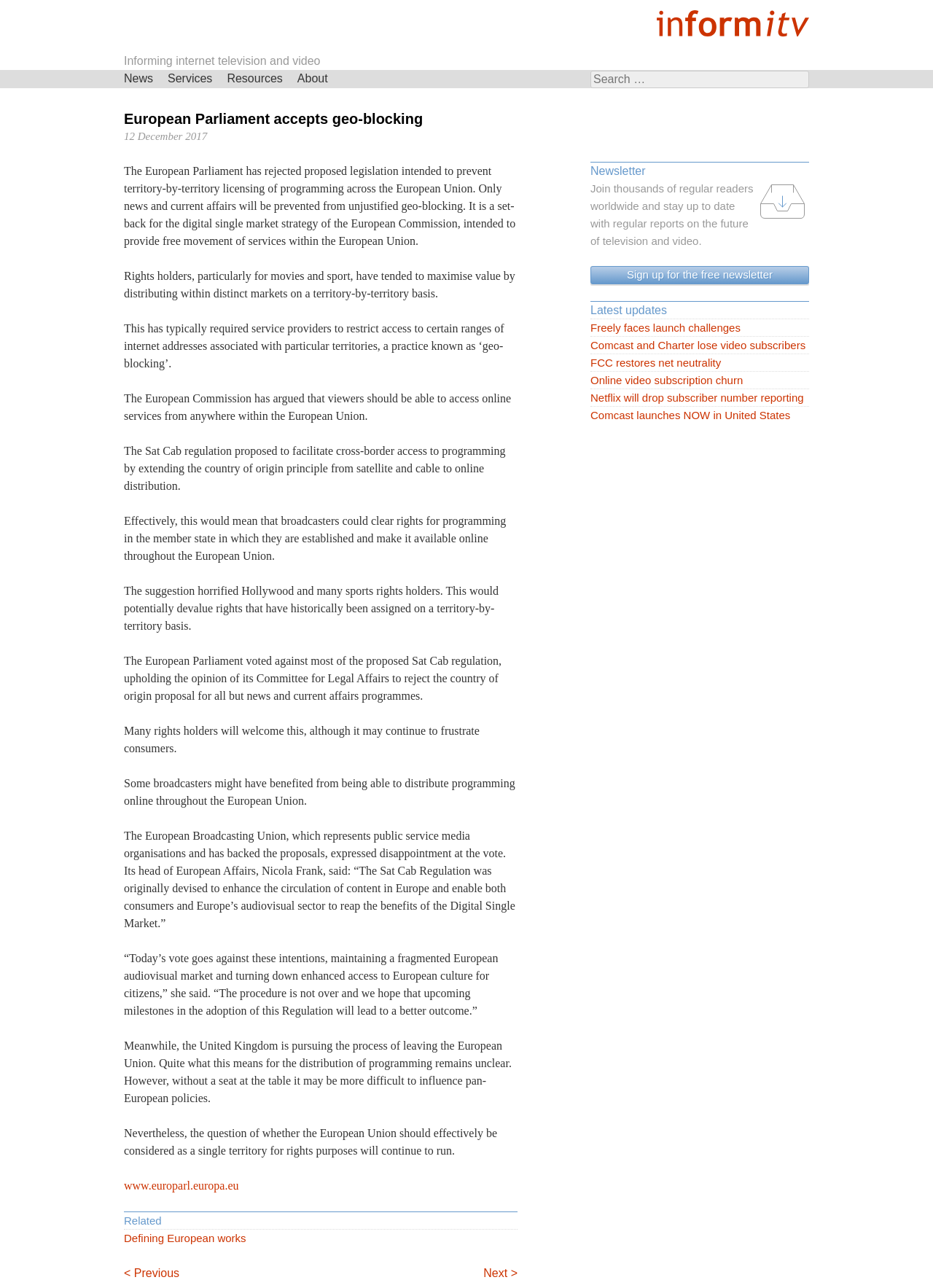Could you specify the bounding box coordinates for the clickable section to complete the following instruction: "Subscribe to the newsletter"?

[0.633, 0.207, 0.867, 0.221]